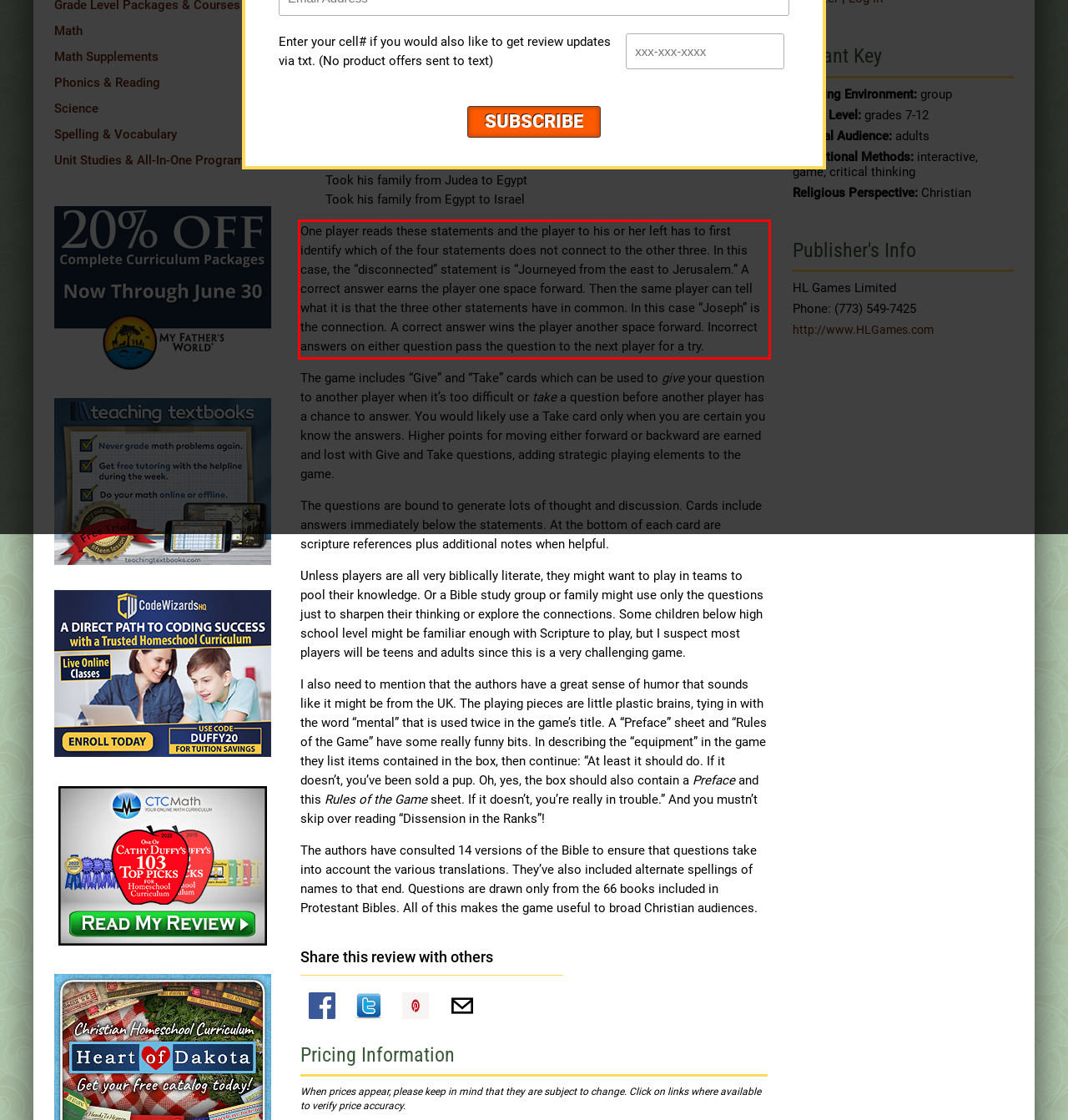Using the provided webpage screenshot, recognize the text content in the area marked by the red bounding box.

One player reads these statements and the player to his or her left has to first identify which of the four statements does not connect to the other three. In this case, the “disconnected” statement is “Journeyed from the east to Jerusalem.” A correct answer earns the player one space forward. Then the same player can tell what it is that the three other statements have in common. In this case “Joseph” is the connection. A correct answer wins the player another space forward. Incorrect answers on either question pass the question to the next player for a try.